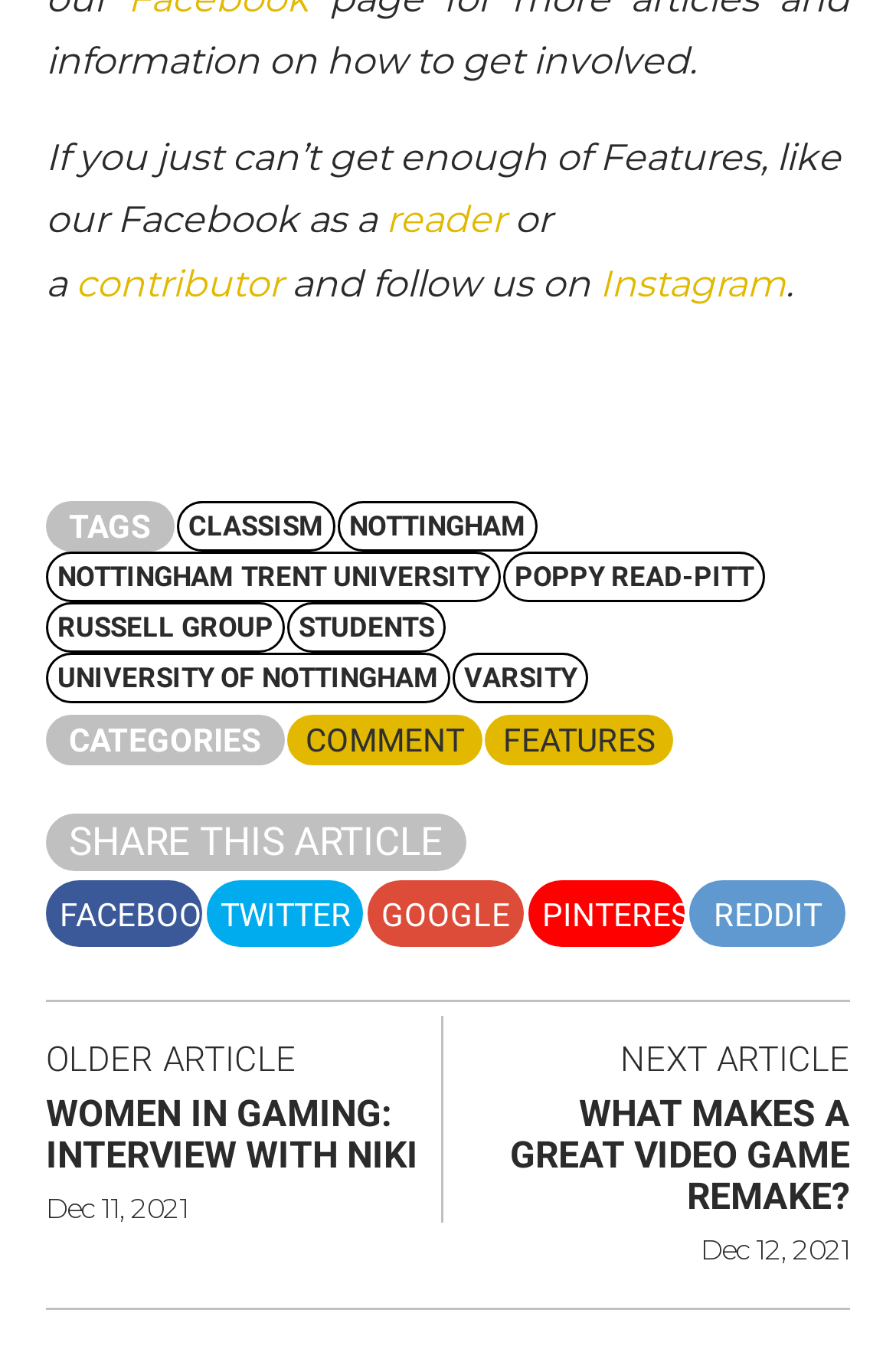Locate the bounding box coordinates of the clickable region to complete the following instruction: "View the next article."

[0.692, 0.758, 0.949, 0.789]